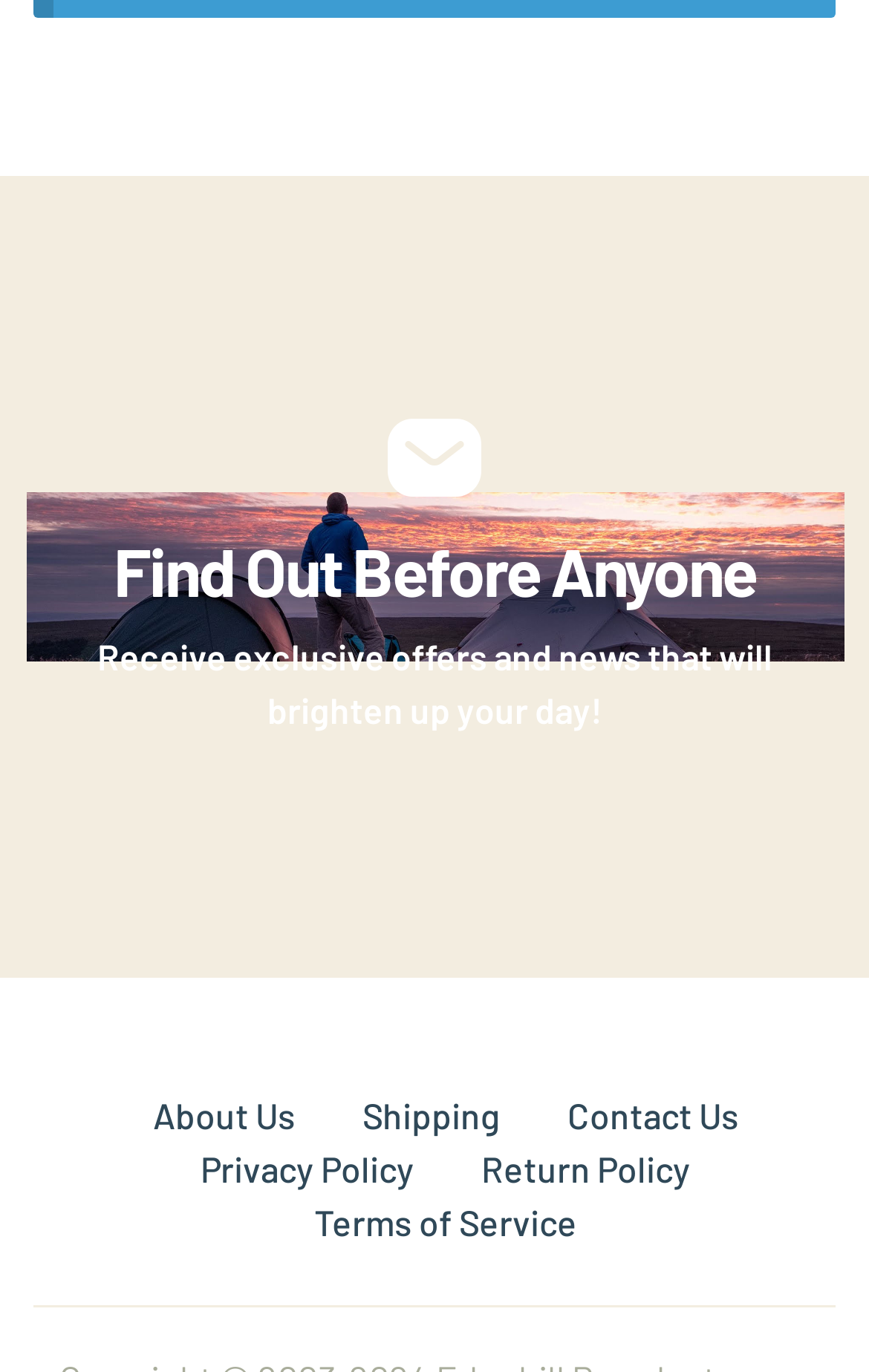What is the tone of the static text on the webpage?
From the image, provide a succinct answer in one word or a short phrase.

Positive